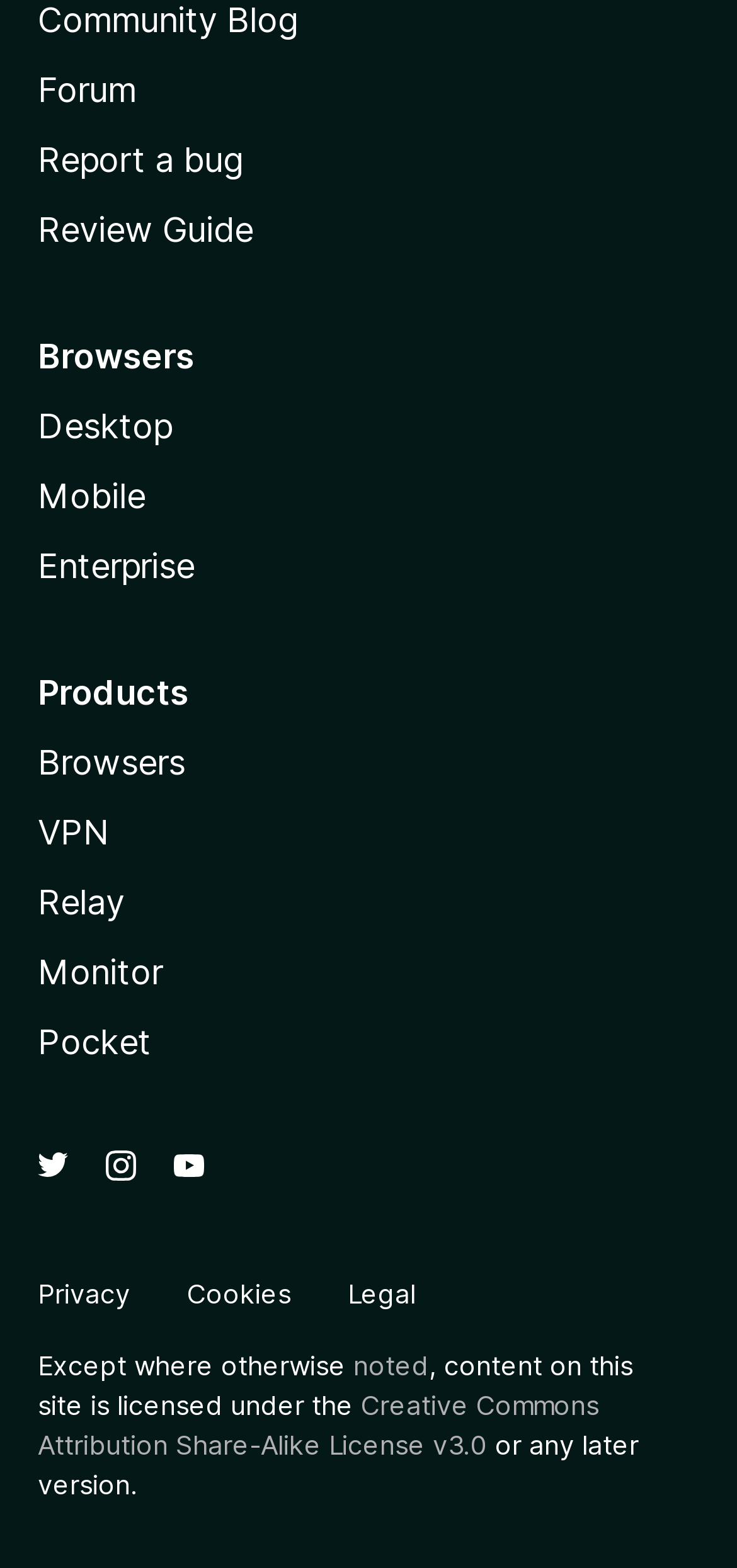Could you find the bounding box coordinates of the clickable area to complete this instruction: "Click on Forum"?

[0.051, 0.044, 0.185, 0.07]